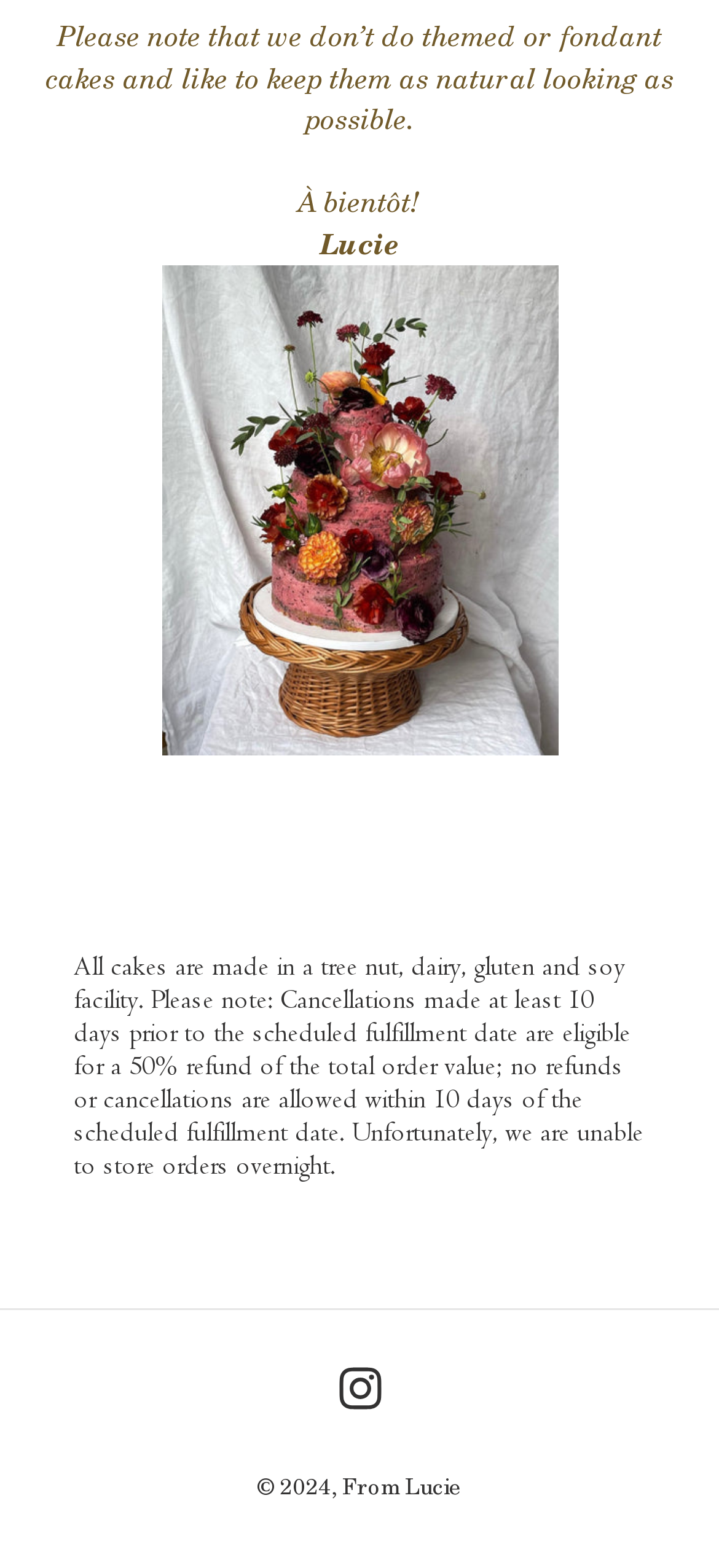Identify the bounding box for the UI element that is described as follows: "From Lucie".

[0.476, 0.939, 0.642, 0.957]